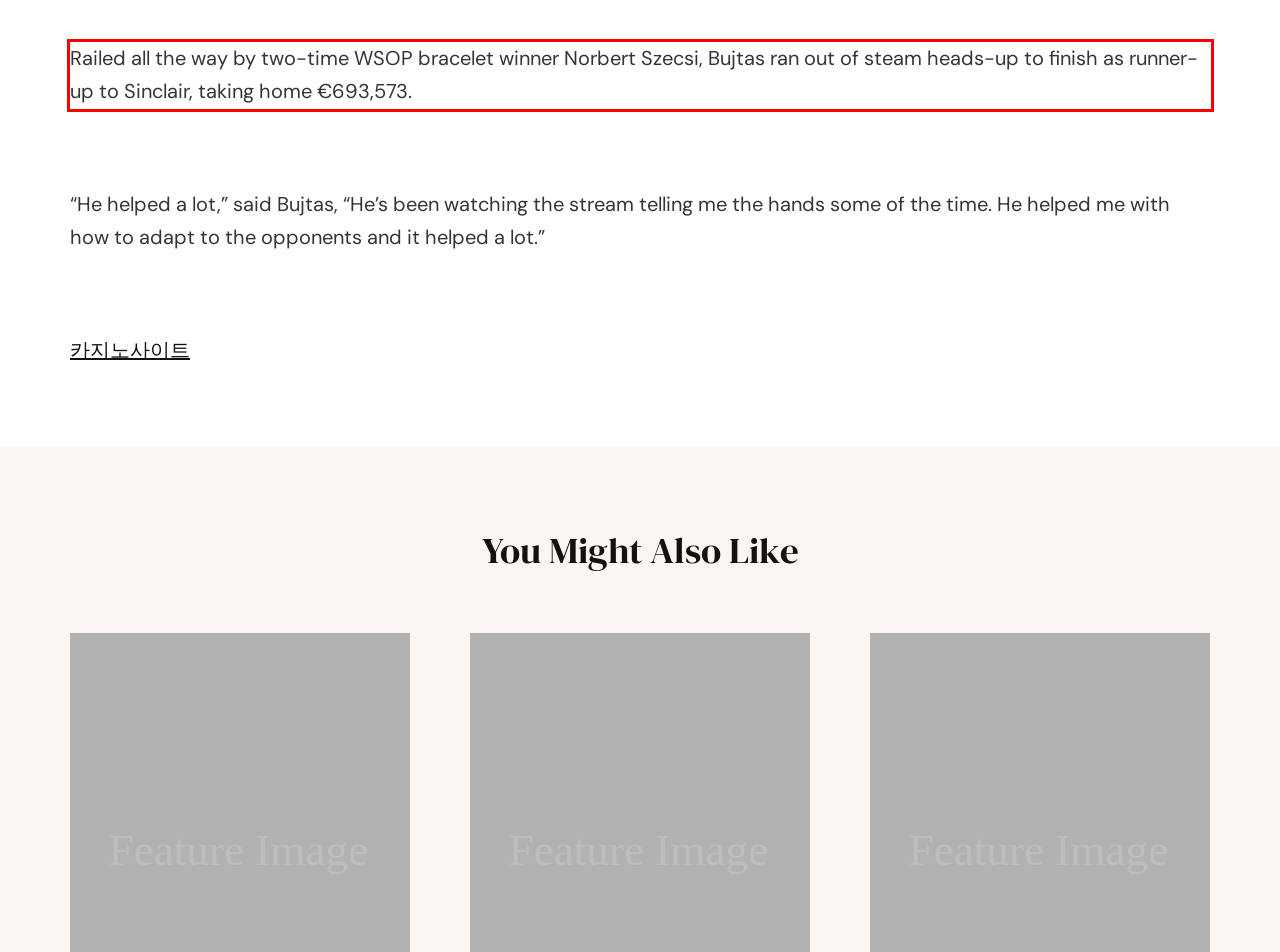From the screenshot of the webpage, locate the red bounding box and extract the text contained within that area.

Railed all the way by two-time WSOP bracelet winner Norbert Szecsi, Bujtas ran out of steam heads-up to finish as runner-up to Sinclair, taking home €693,573.